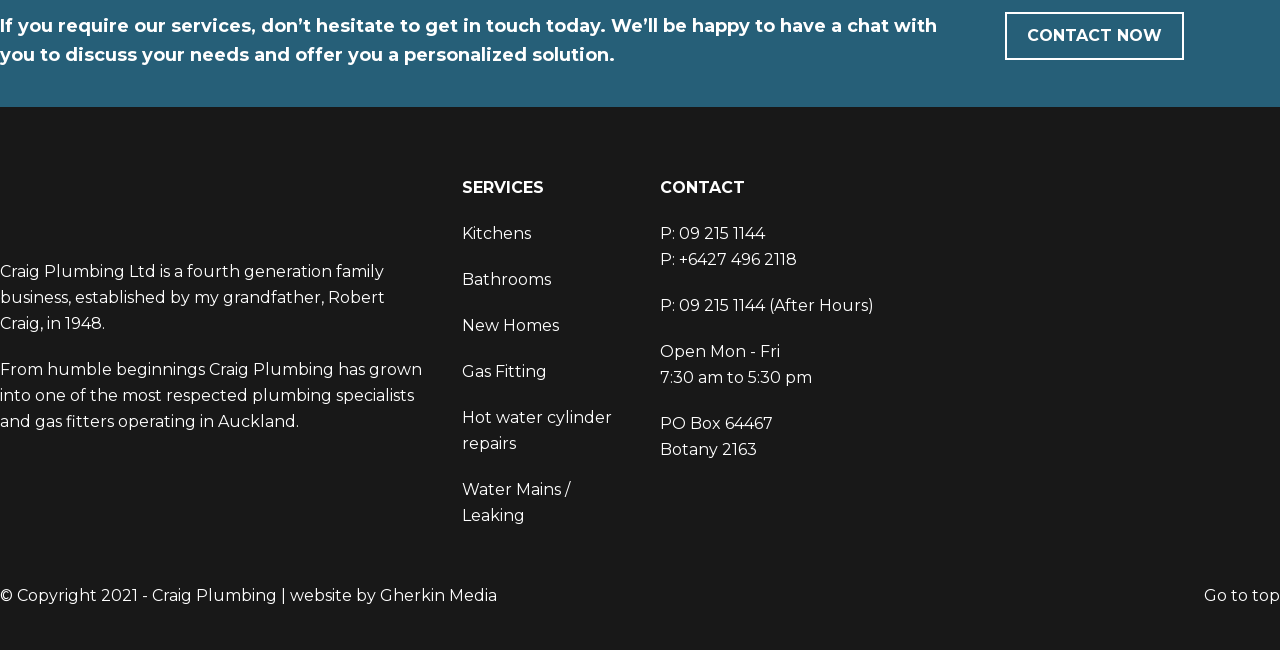Find the coordinates for the bounding box of the element with this description: "Kitchens".

[0.361, 0.345, 0.415, 0.374]